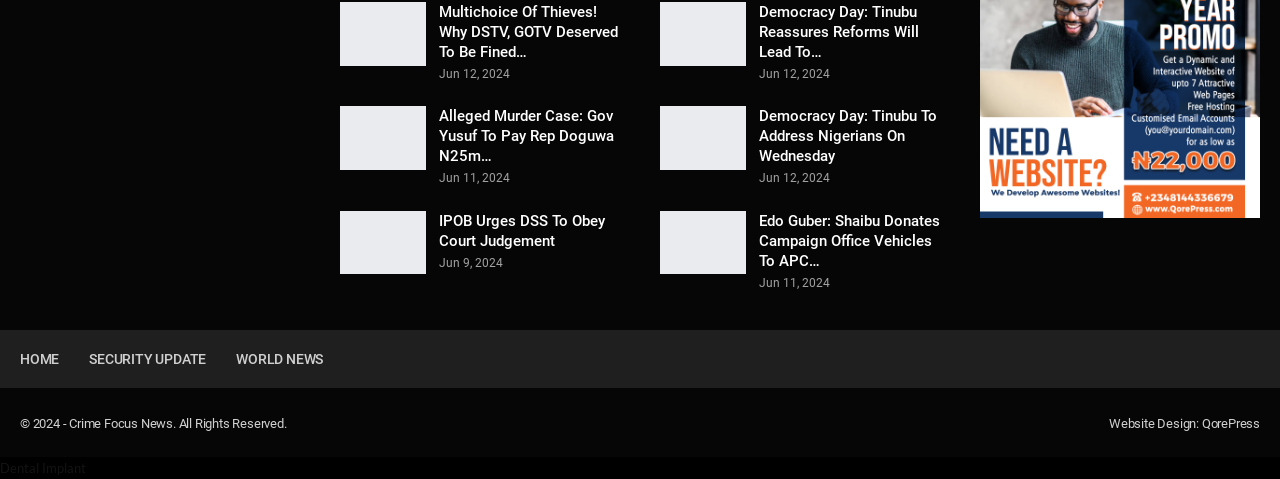Identify the bounding box coordinates of the region I need to click to complete this instruction: "Click on the 'QorePress Offer' link".

[0.766, 0.142, 0.984, 0.175]